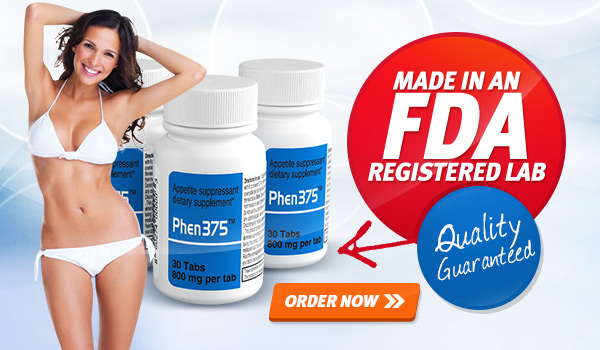Create a detailed narrative for the image.

The image showcases a confident woman in a stylish white bikini, promoting the dietary supplement Phen375. Behind her are bottles of Phen375, labeled as "Appetite Suppressant Dietary Supplement," each containing 30 tablets with a dosage of 800 mg per tablet. A bold badge emphasizes that the product is "Made in an FDA Registered Lab," reassuring potential customers of its safety and regulation. Additional features include a vibrant circular graphic stating "Quality Guaranteed" and a clear call-to-action button urging viewers to "ORDER NOW." The overall design exudes a sense of vitality and effectiveness, aimed at consumers seeking to manage their weight healthily.